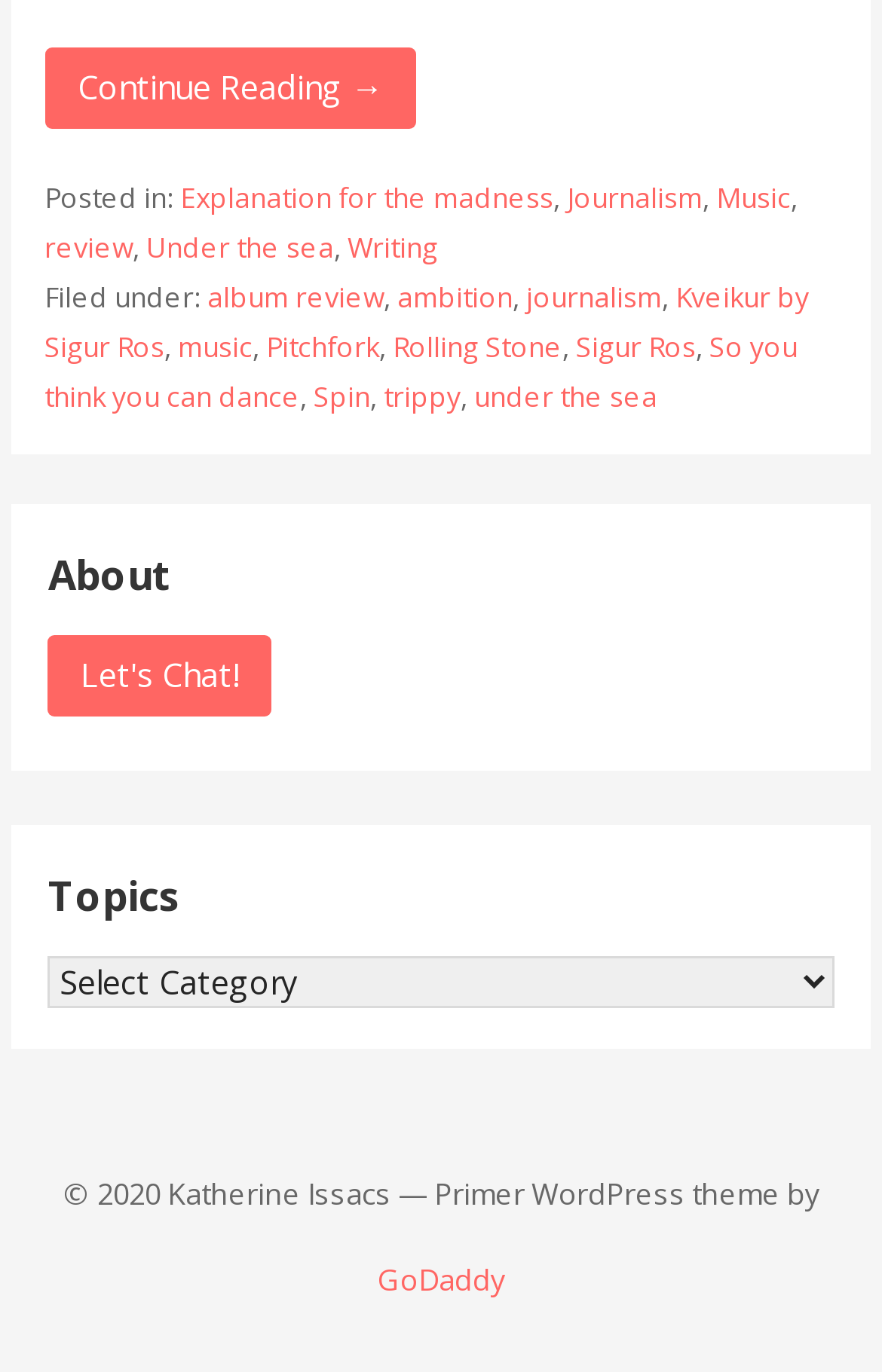How many categories are listed under 'Topics'?
Examine the image closely and answer the question with as much detail as possible.

The number of categories under 'Topics' can be determined by counting the number of link elements with text starting from 'Explanation for the madness' to 'Writing'.